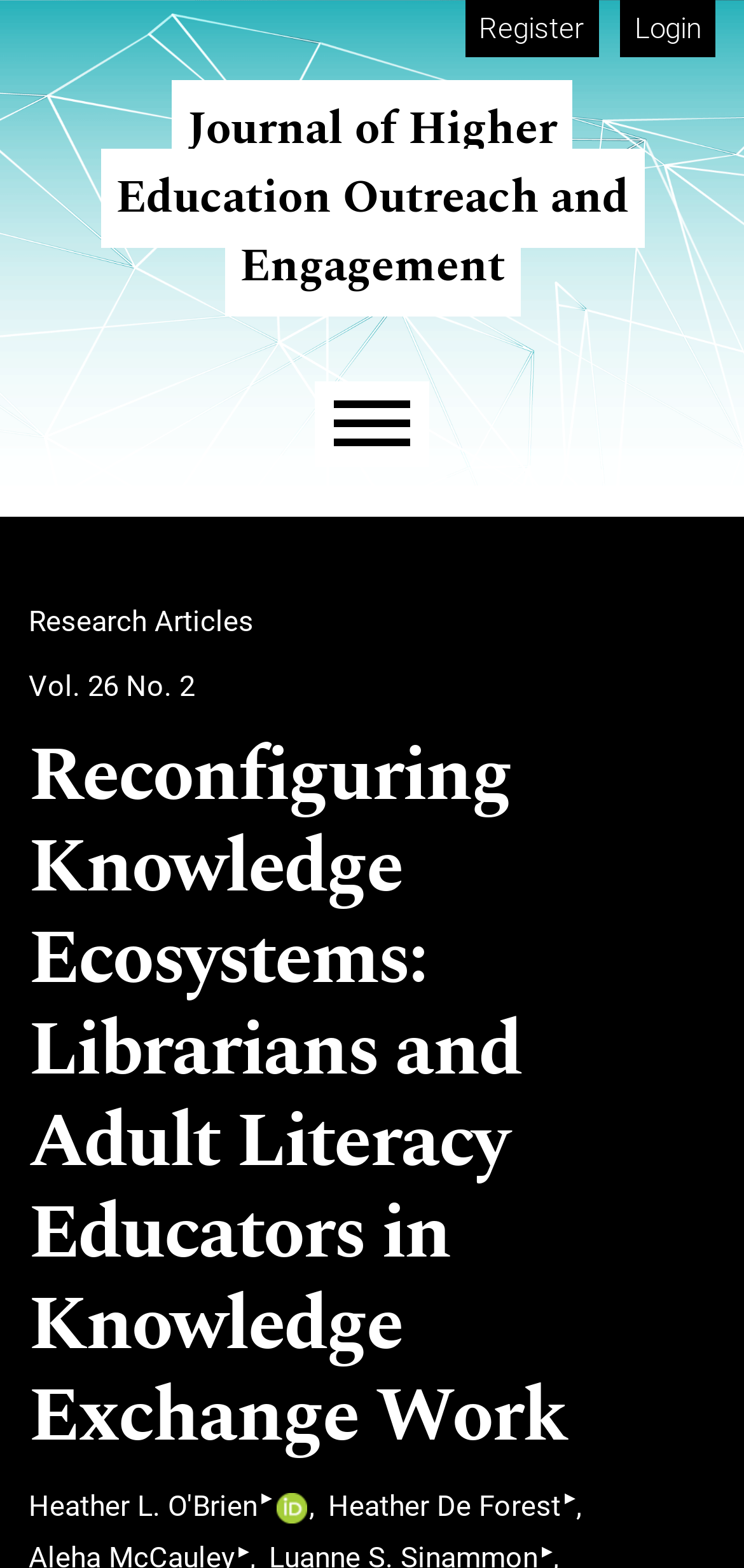Extract the top-level heading from the webpage and provide its text.

Reconfiguring Knowledge Ecosystems: Librarians and Adult Literacy Educators in Knowledge Exchange Work